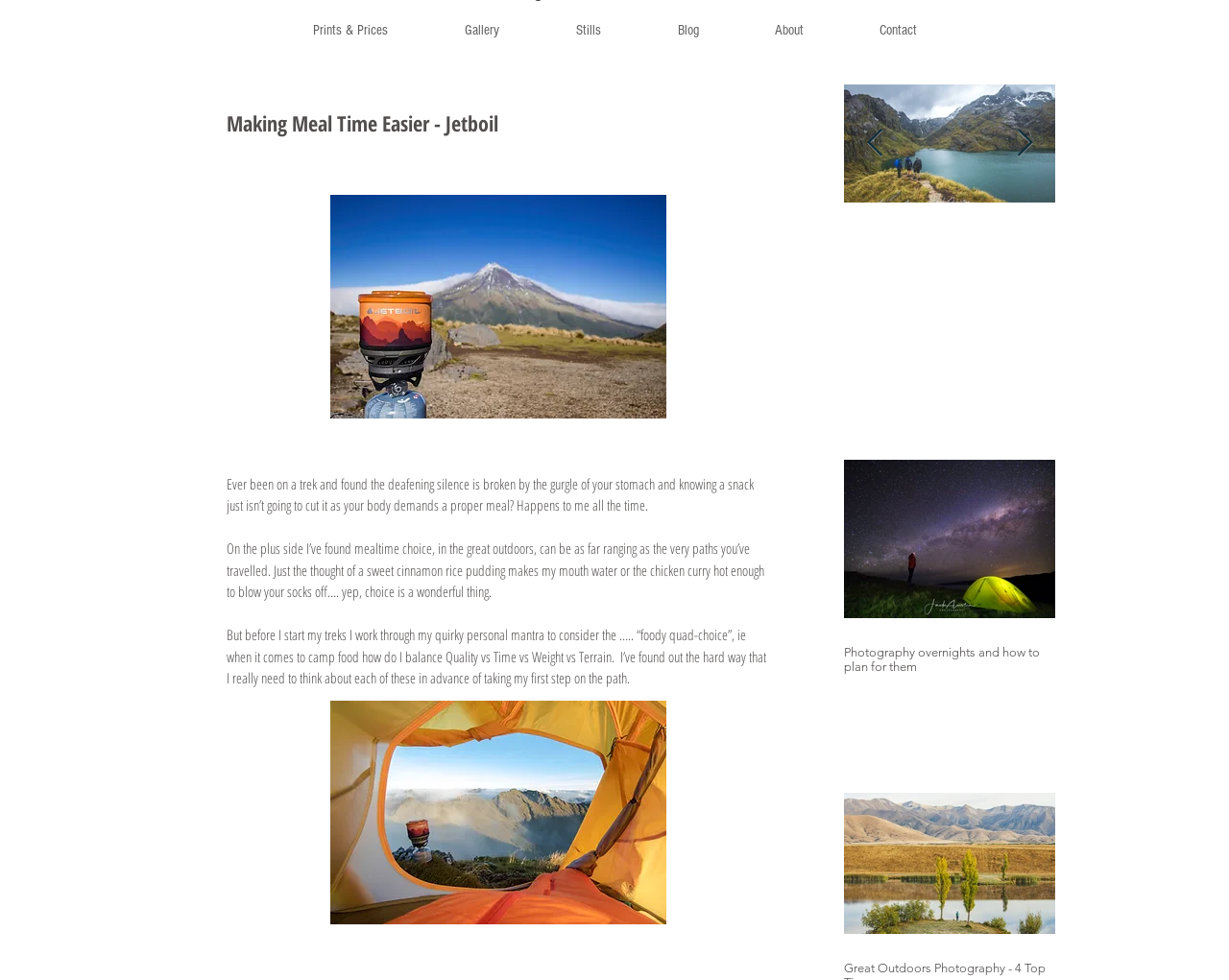Pinpoint the bounding box coordinates of the area that must be clicked to complete this instruction: "Go to the 'Gallery' page".

[0.347, 0.007, 0.438, 0.056]